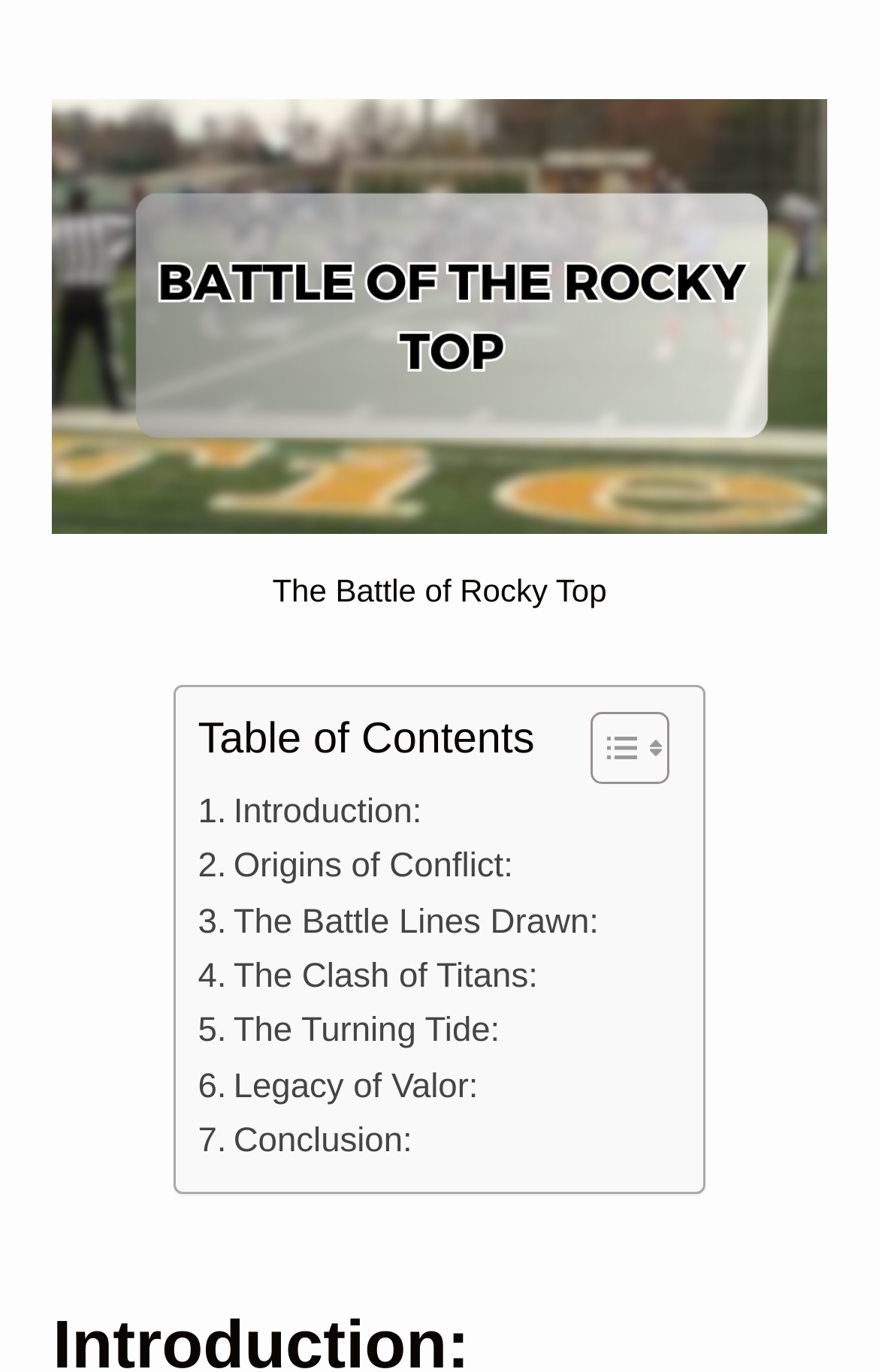Based on the element description: "The Turning Tide:", identify the UI element and provide its bounding box coordinates. Use four float numbers between 0 and 1, [left, top, right, bottom].

[0.225, 0.733, 0.569, 0.773]